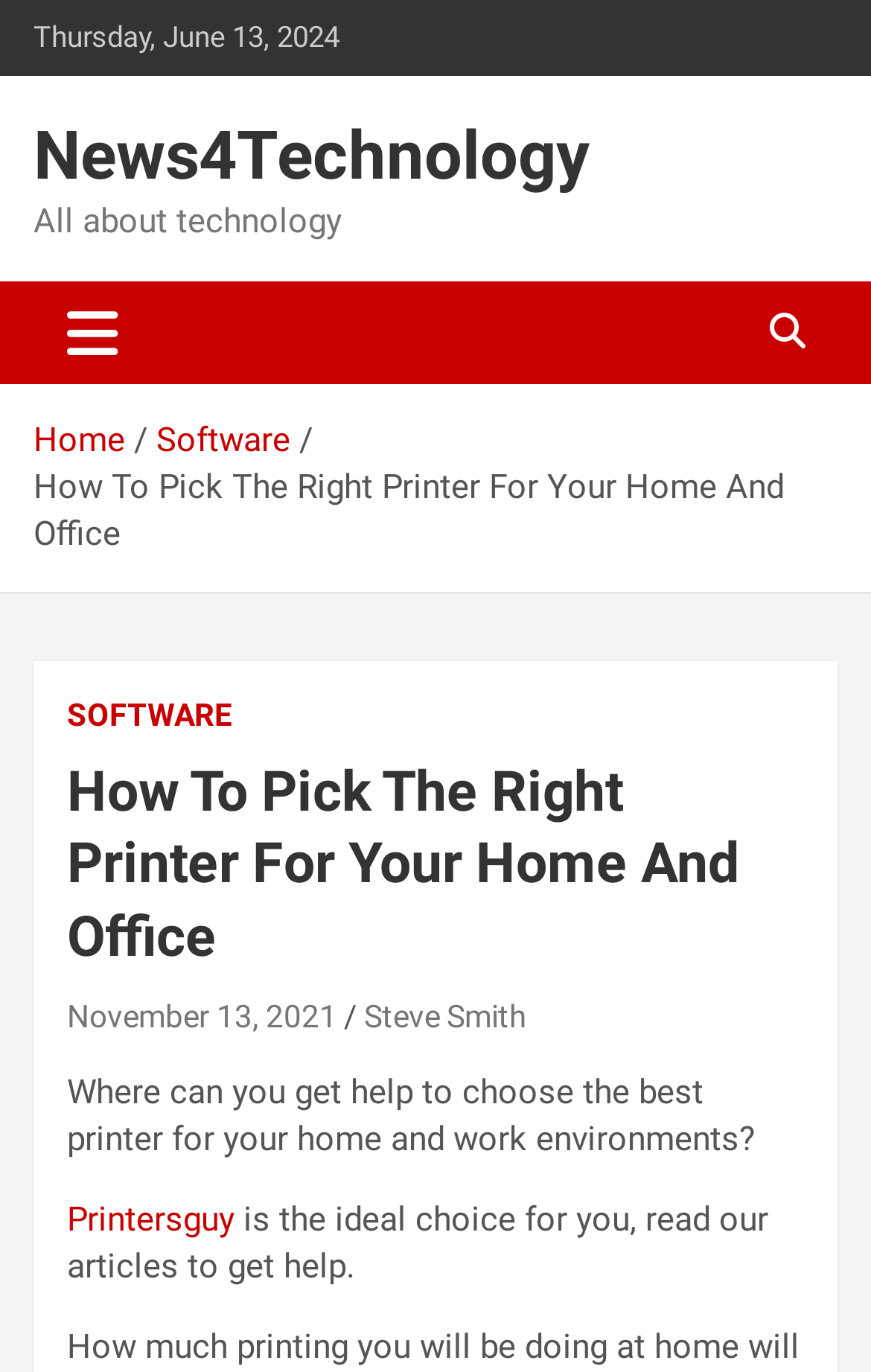Detail the various sections and features present on the webpage.

The webpage is about picking the right printer for home and office use. At the top left, there is a date "Thursday, June 13, 2024" and a heading "News4Technology" with a link to the website. Below the date, there is a brief description "All about technology". 

To the right of the date, there is a button "Toggle navigation" which is not expanded. Below the button, there is a navigation section with breadcrumbs, including links to "Home" and "Software". 

The main content of the webpage starts with a heading "How To Pick The Right Printer For Your Home And Office" followed by a link to "SOFTWARE". Below the heading, there is a section with a subheading "How To Pick The Right Printer For Your Home And Office" and two links, one to the date "November 13, 2021" and another to the author "Steve Smith". 

The main article starts with a question "Where can you get help to choose the best printer for your home and work environments?" and suggests "Printersguy" as the ideal choice, with a link to the website. The article continues with a sentence "is the ideal choice for you, read our articles to get help."